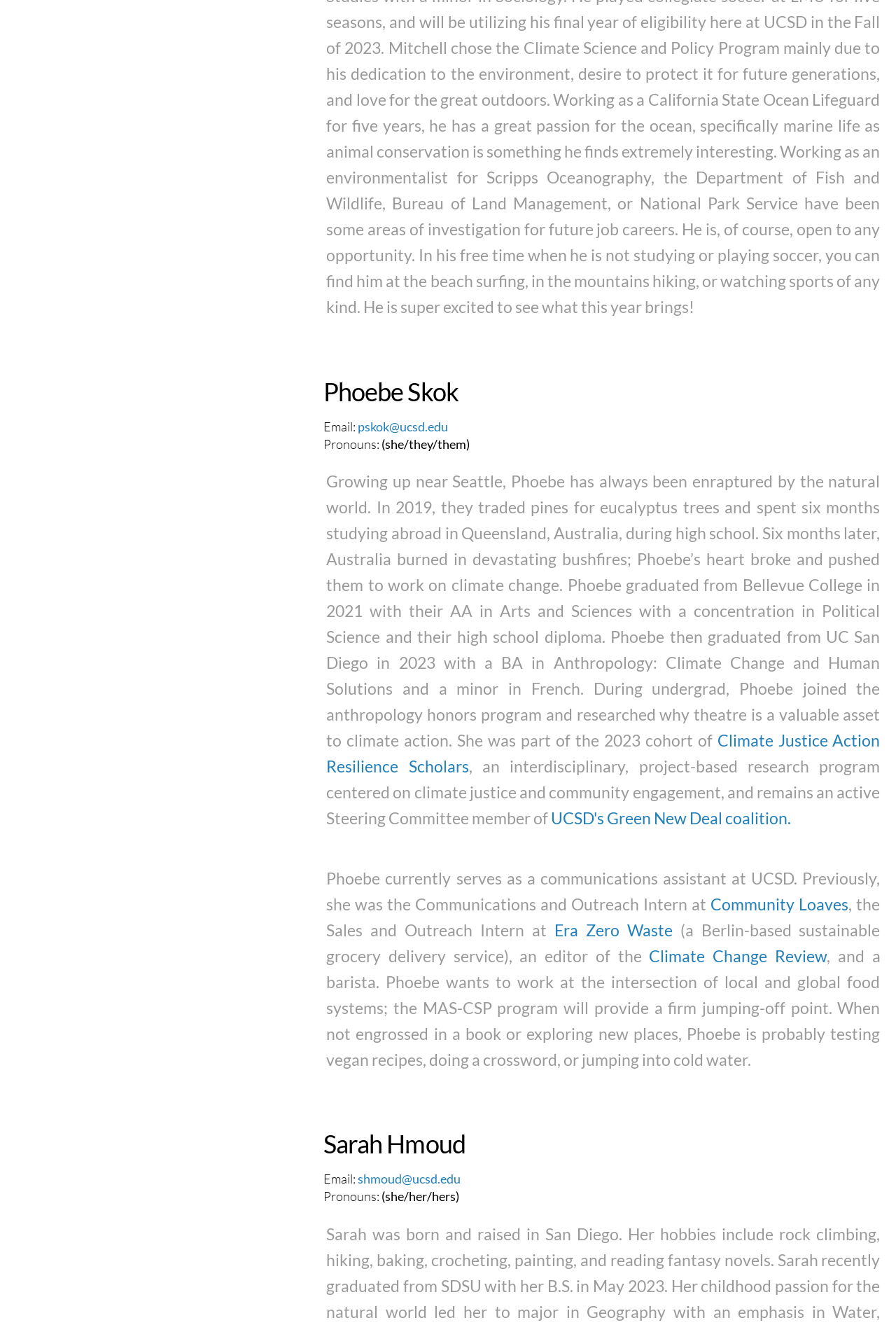Based on the image, please respond to the question with as much detail as possible:
What is the name of the sustainable grocery delivery service Phoebe worked at?

From the webpage, we can see that Phoebe was the Sales and Outreach Intern at Era Zero Waste, a Berlin-based sustainable grocery delivery service.